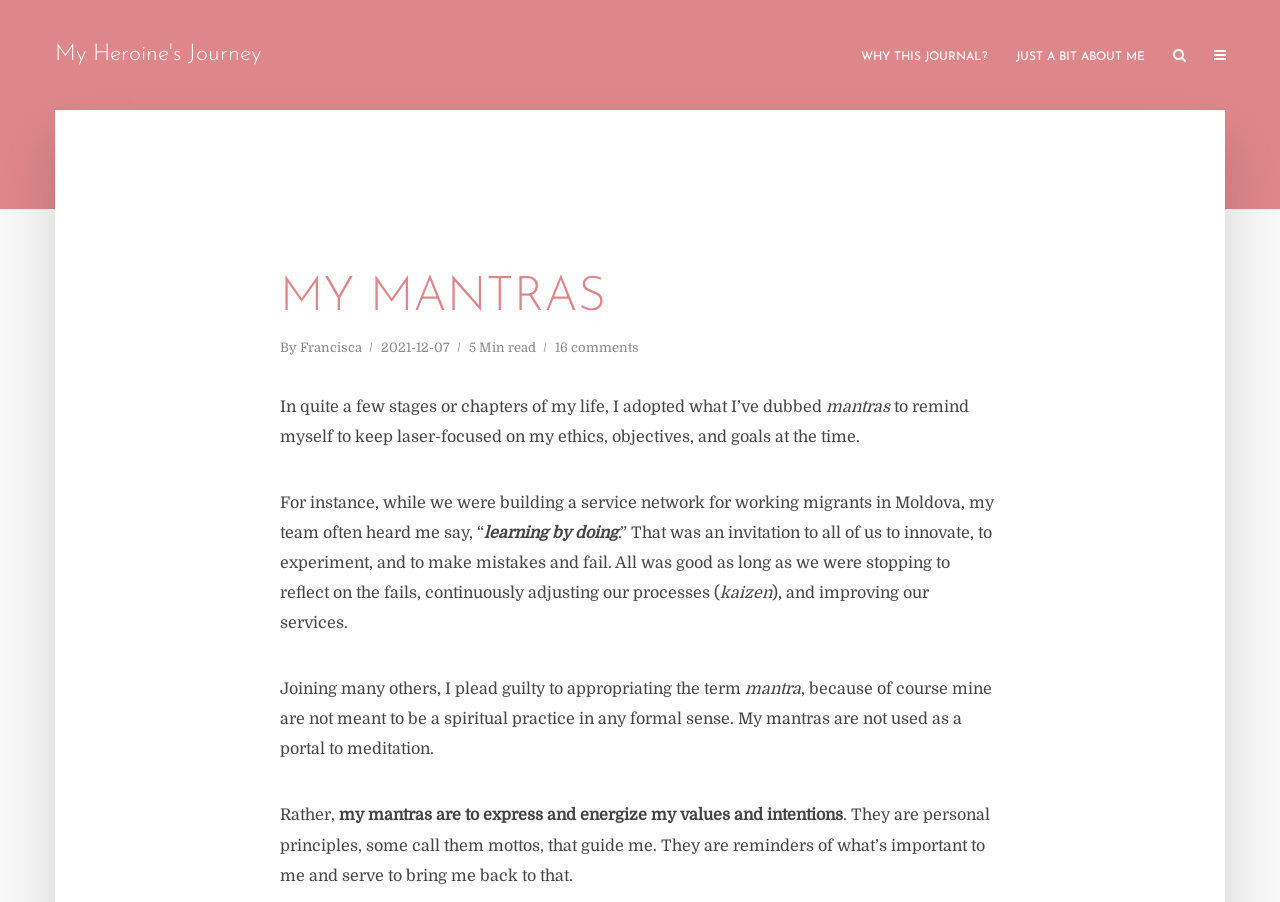Please locate the UI element described by "Why this journal?" and provide its bounding box coordinates.

[0.662, 0.038, 0.783, 0.084]